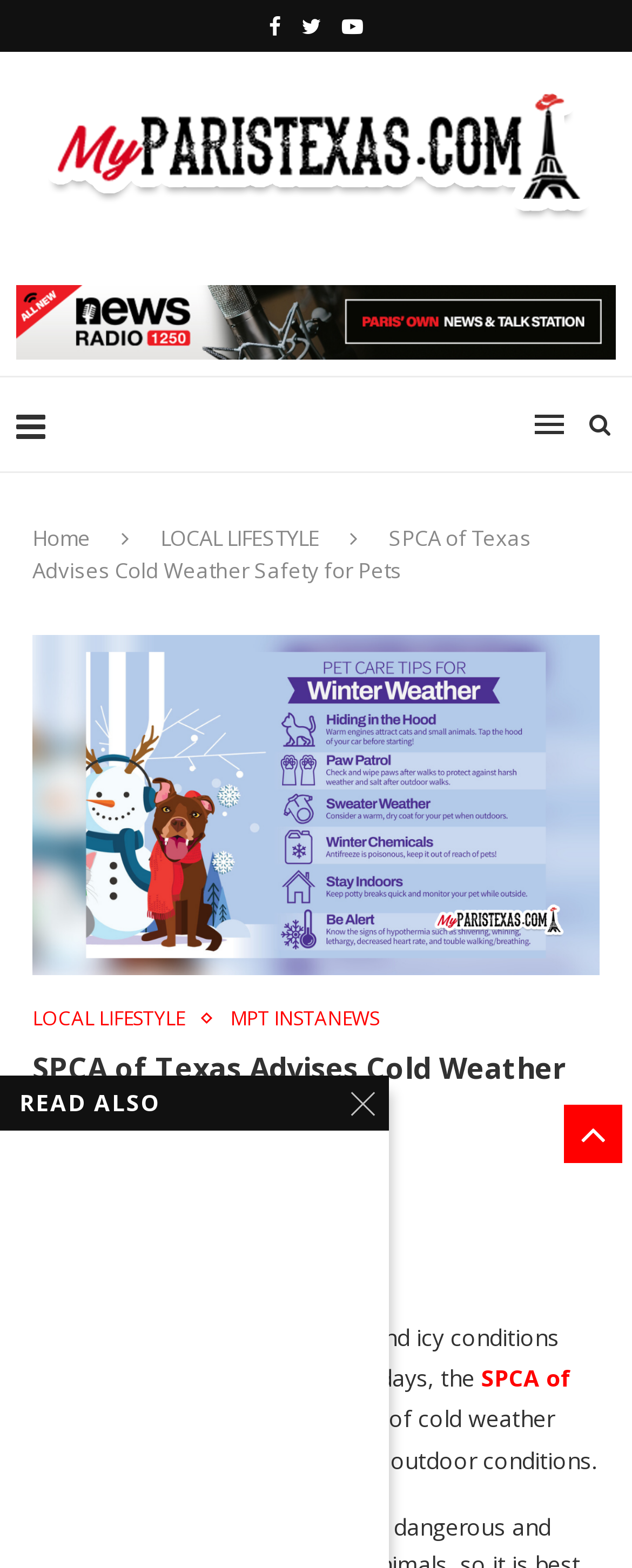Give a concise answer using only one word or phrase for this question:
When was the article published?

February 23, 2022